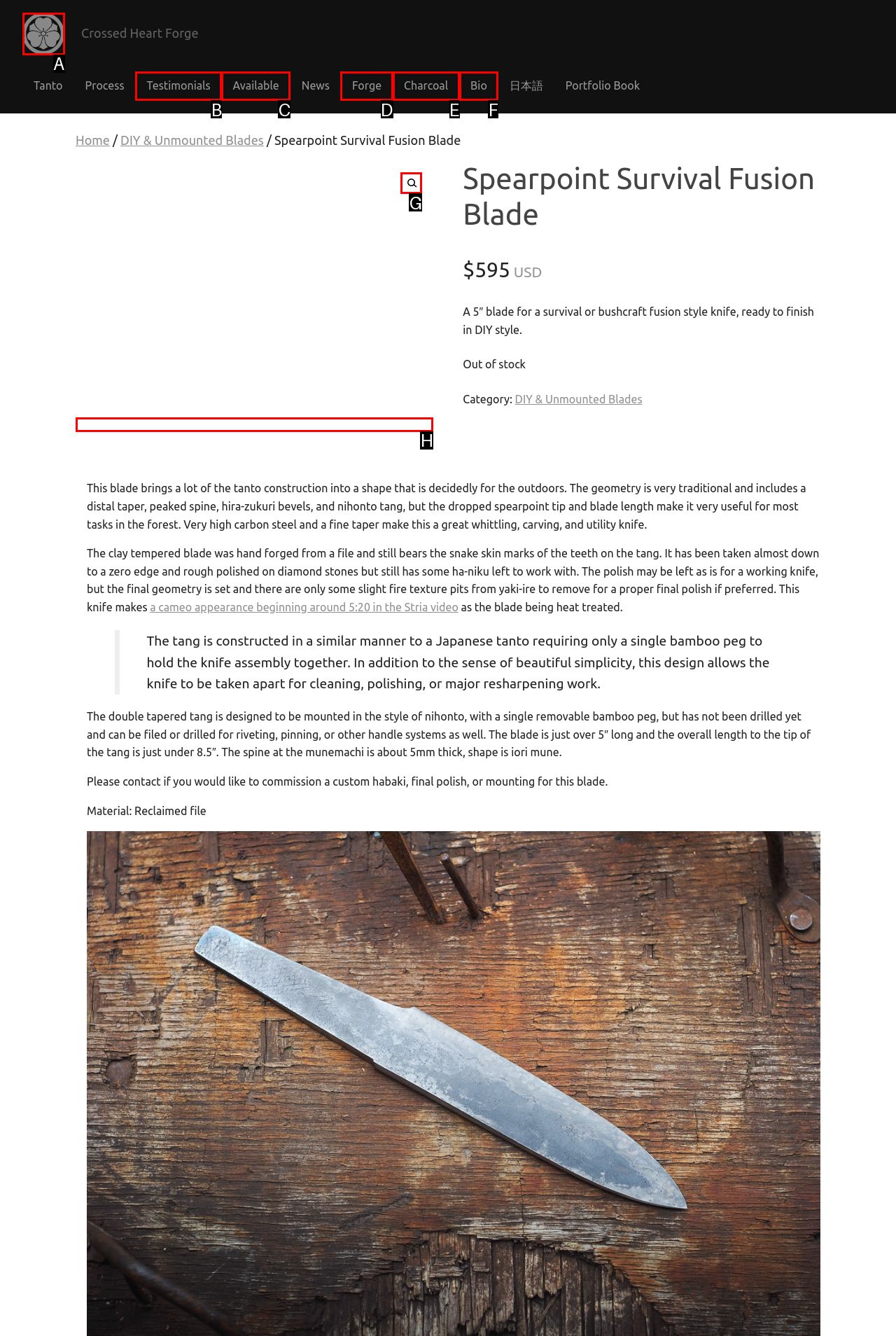Indicate the UI element to click to perform the task: Search with the magnifying glass icon. Reply with the letter corresponding to the chosen element.

G